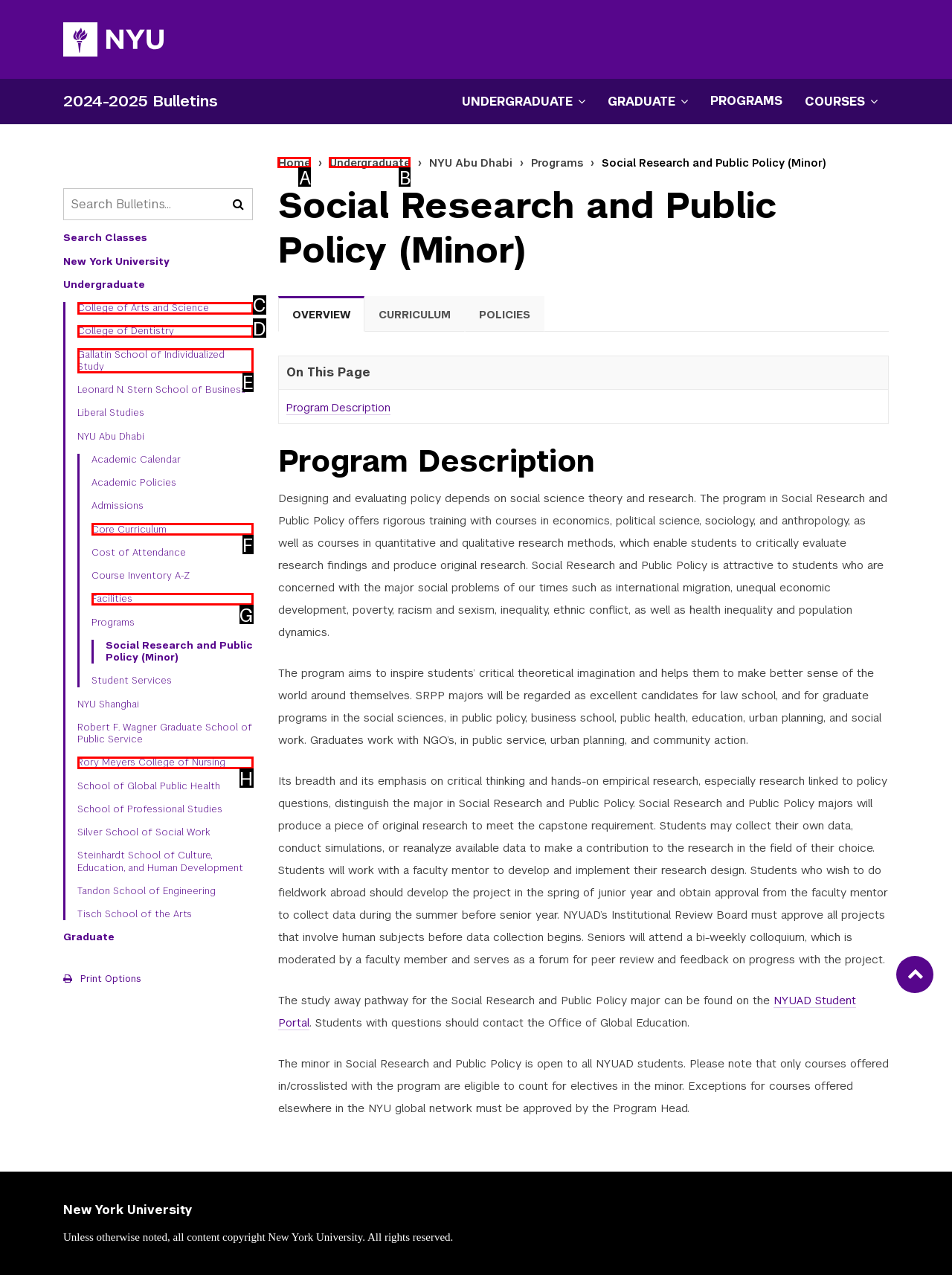Determine the HTML element that aligns with the description: Rory Meyers College of Nursing
Answer by stating the letter of the appropriate option from the available choices.

H